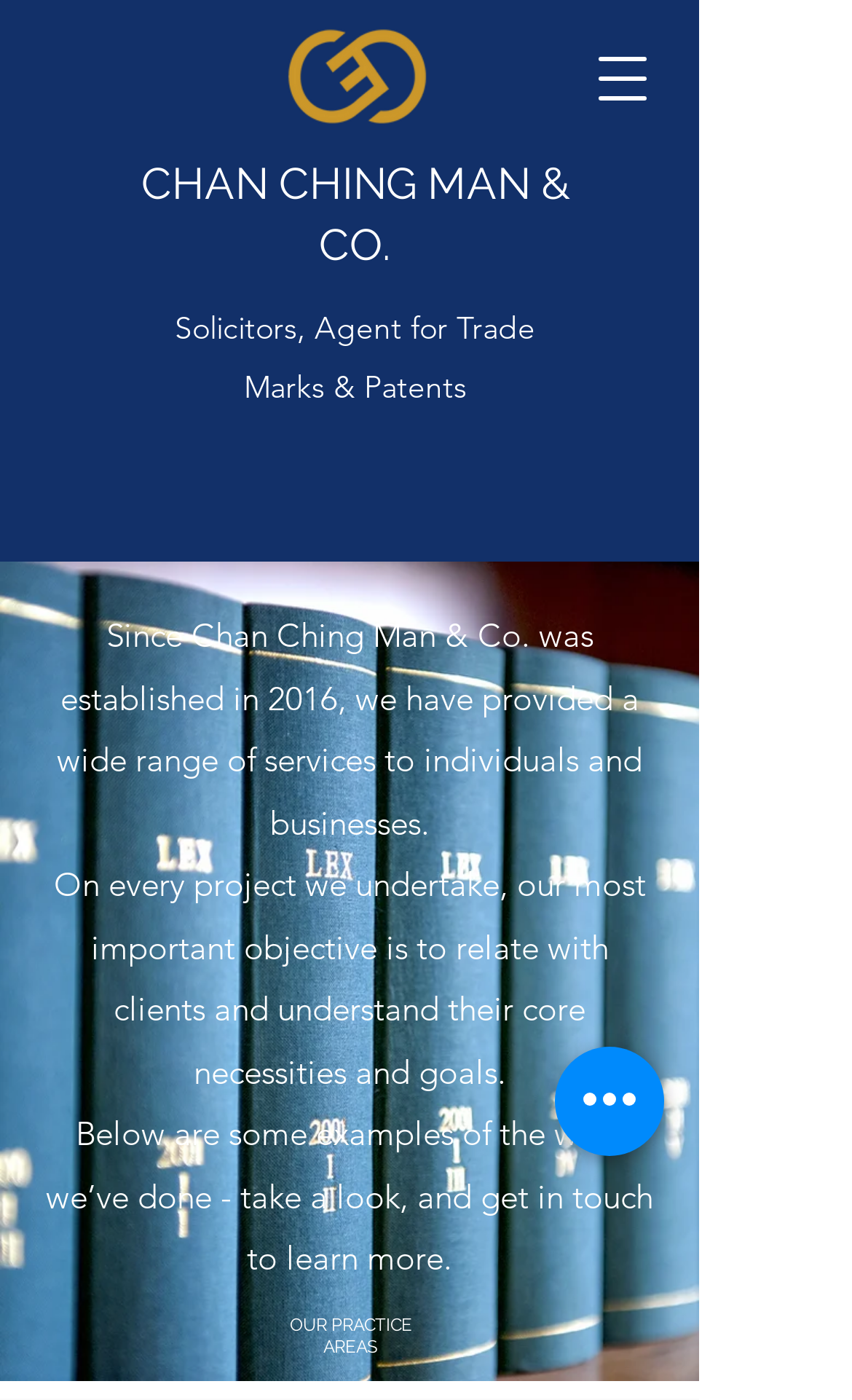How many practice areas are listed on the webpage?
Based on the image, respond with a single word or phrase.

Unknown